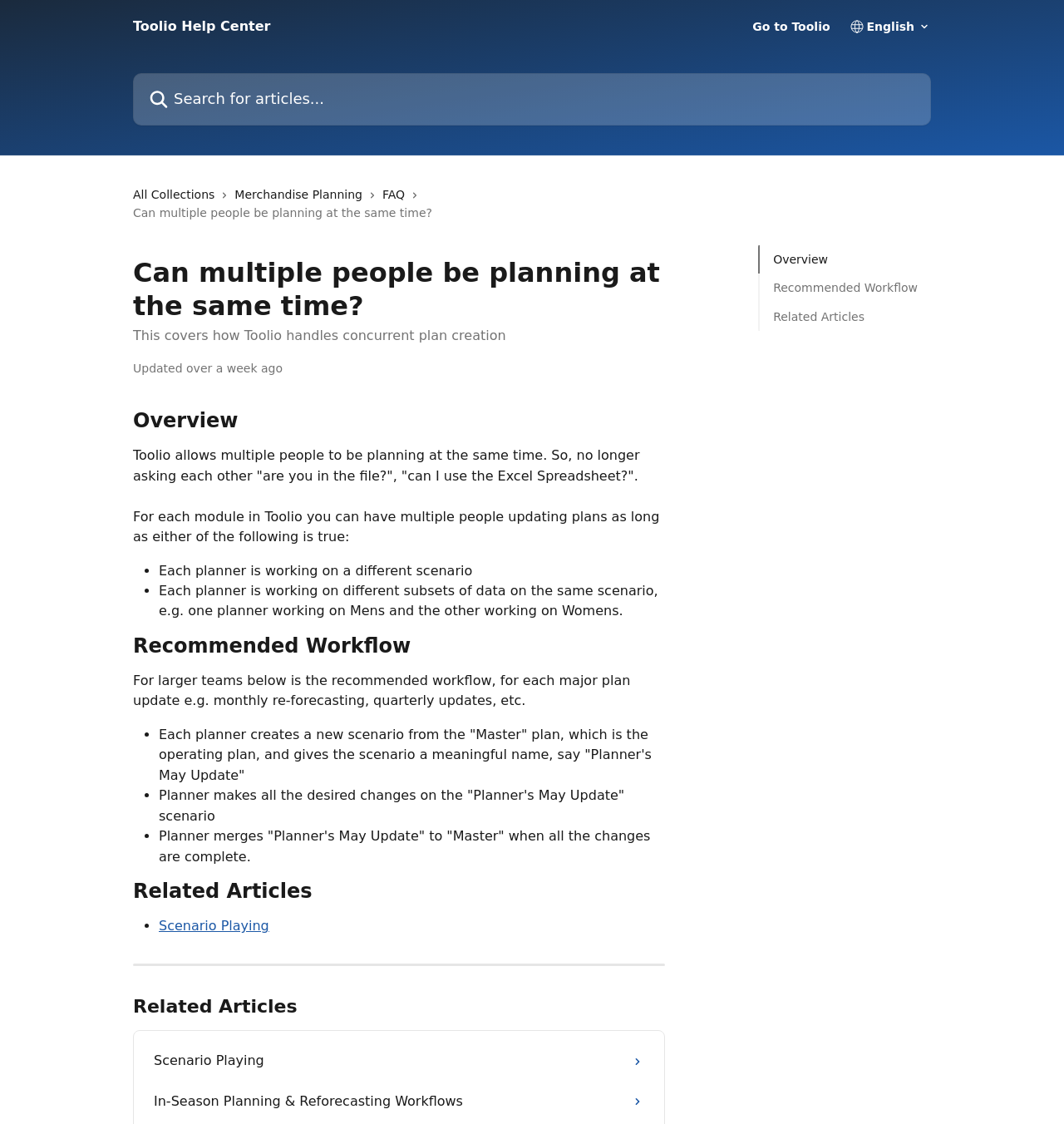Please specify the bounding box coordinates of the clickable region to carry out the following instruction: "Go to Toolio". The coordinates should be four float numbers between 0 and 1, in the format [left, top, right, bottom].

[0.707, 0.018, 0.78, 0.029]